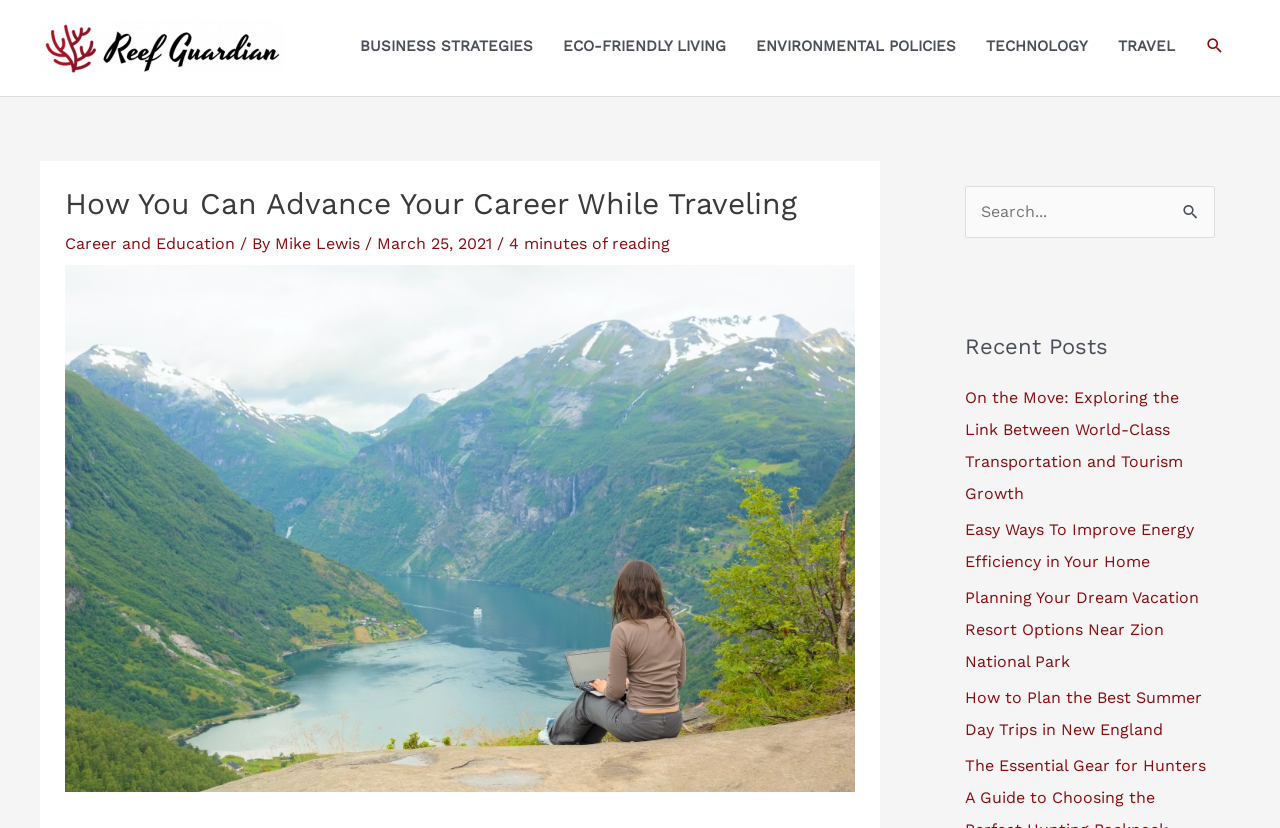What is the logo of the website?
Provide a short answer using one word or a brief phrase based on the image.

Reef Guardian